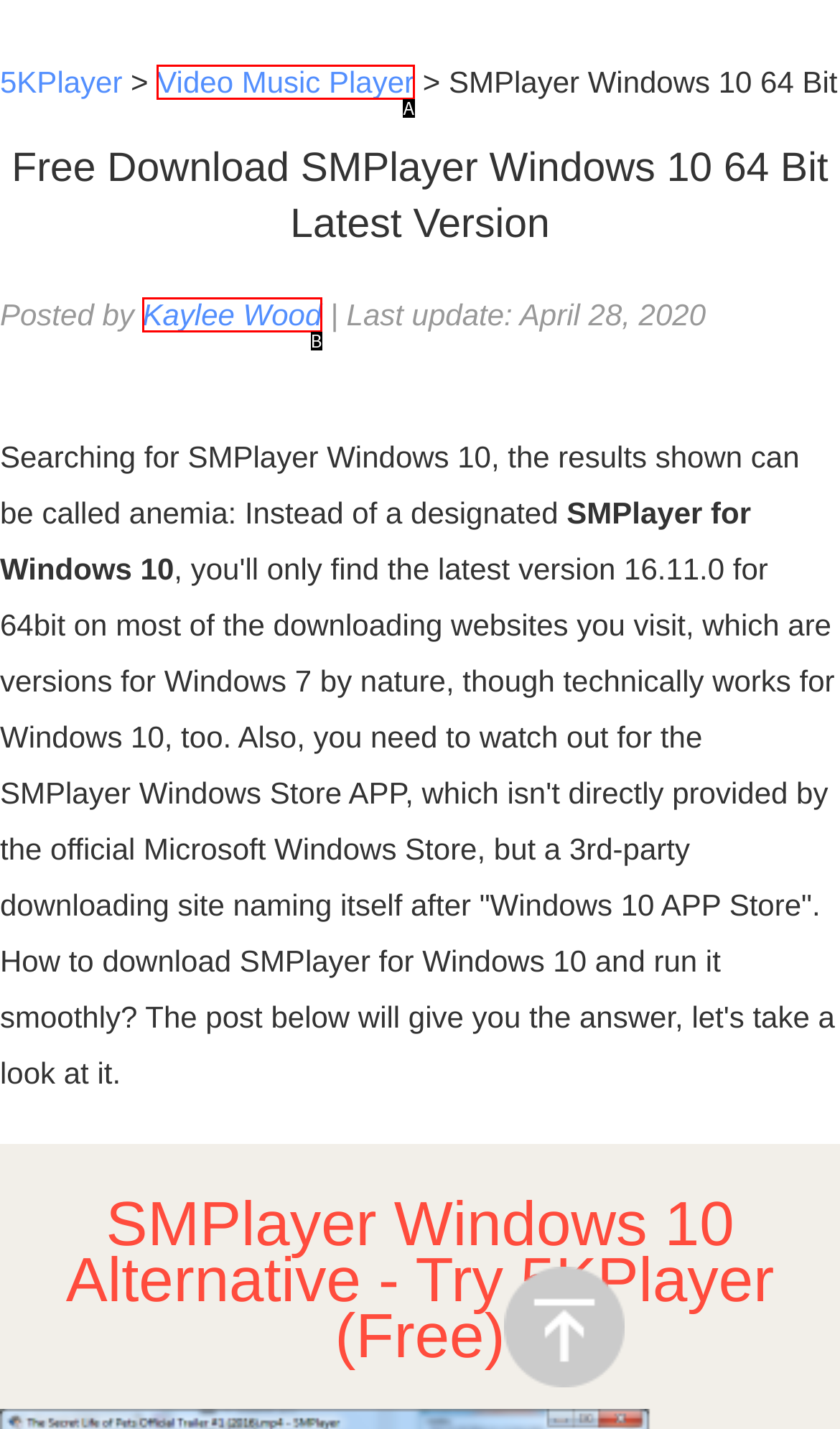Tell me which one HTML element best matches the description: Kaylee Wood
Answer with the option's letter from the given choices directly.

B